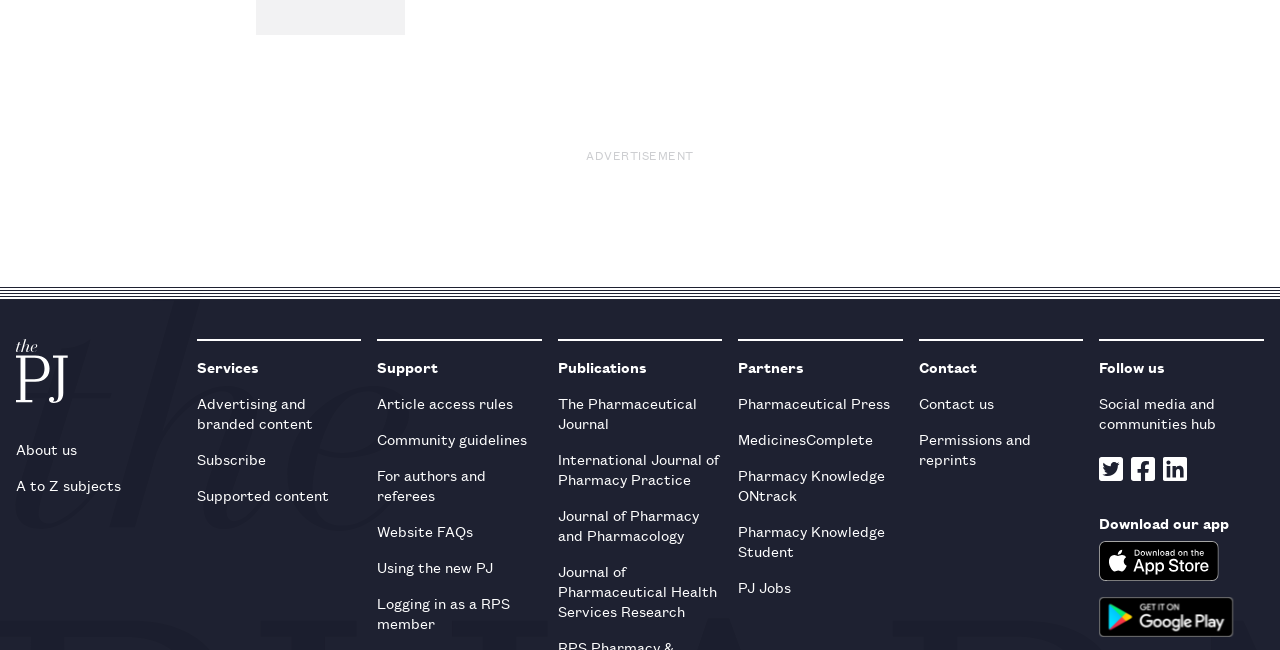What is the logo of the website?
Please provide a single word or phrase based on the screenshot.

PJ logo